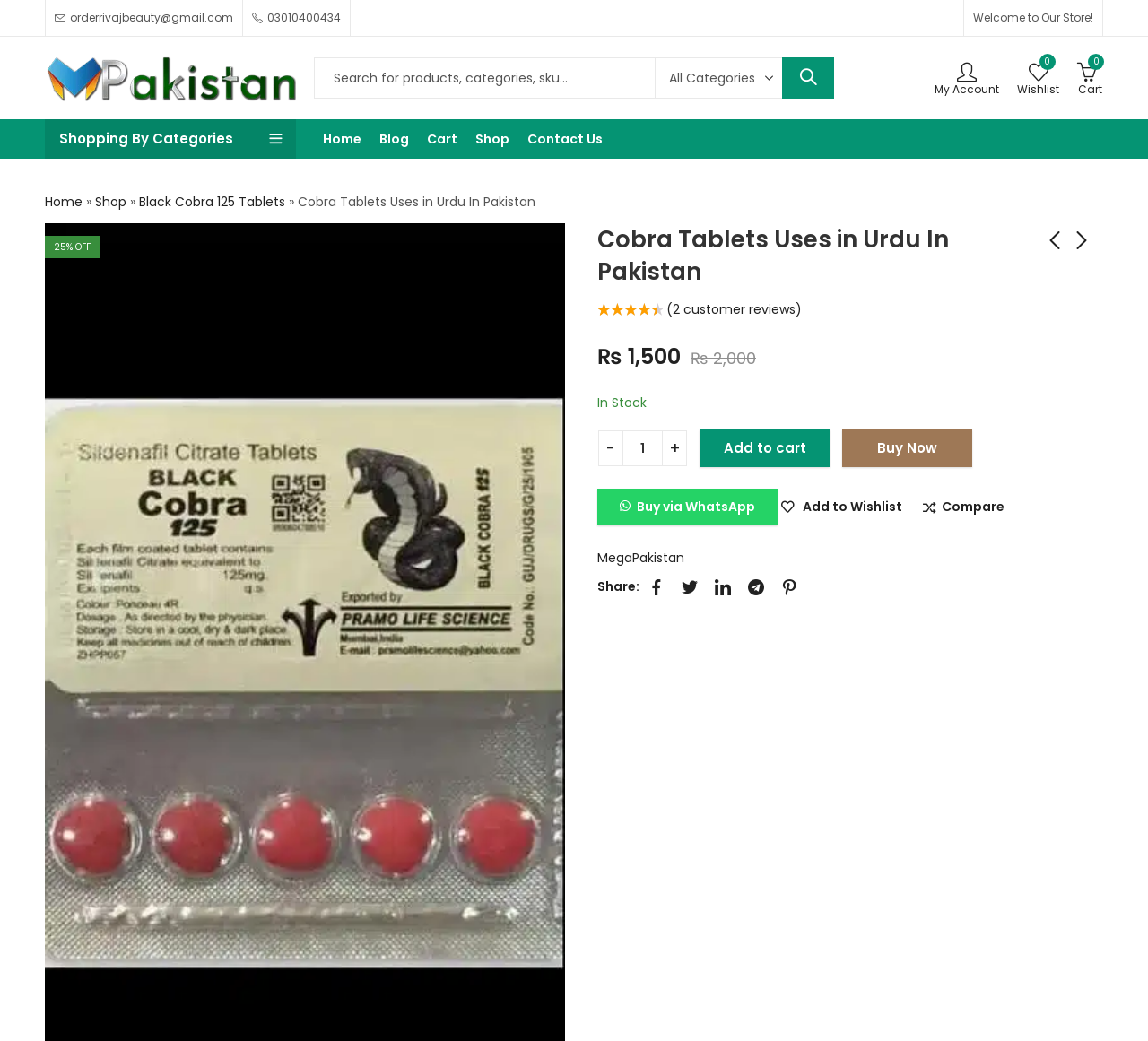Identify the bounding box coordinates of the clickable region to carry out the given instruction: "Buy via WhatsApp".

[0.52, 0.478, 0.678, 0.495]